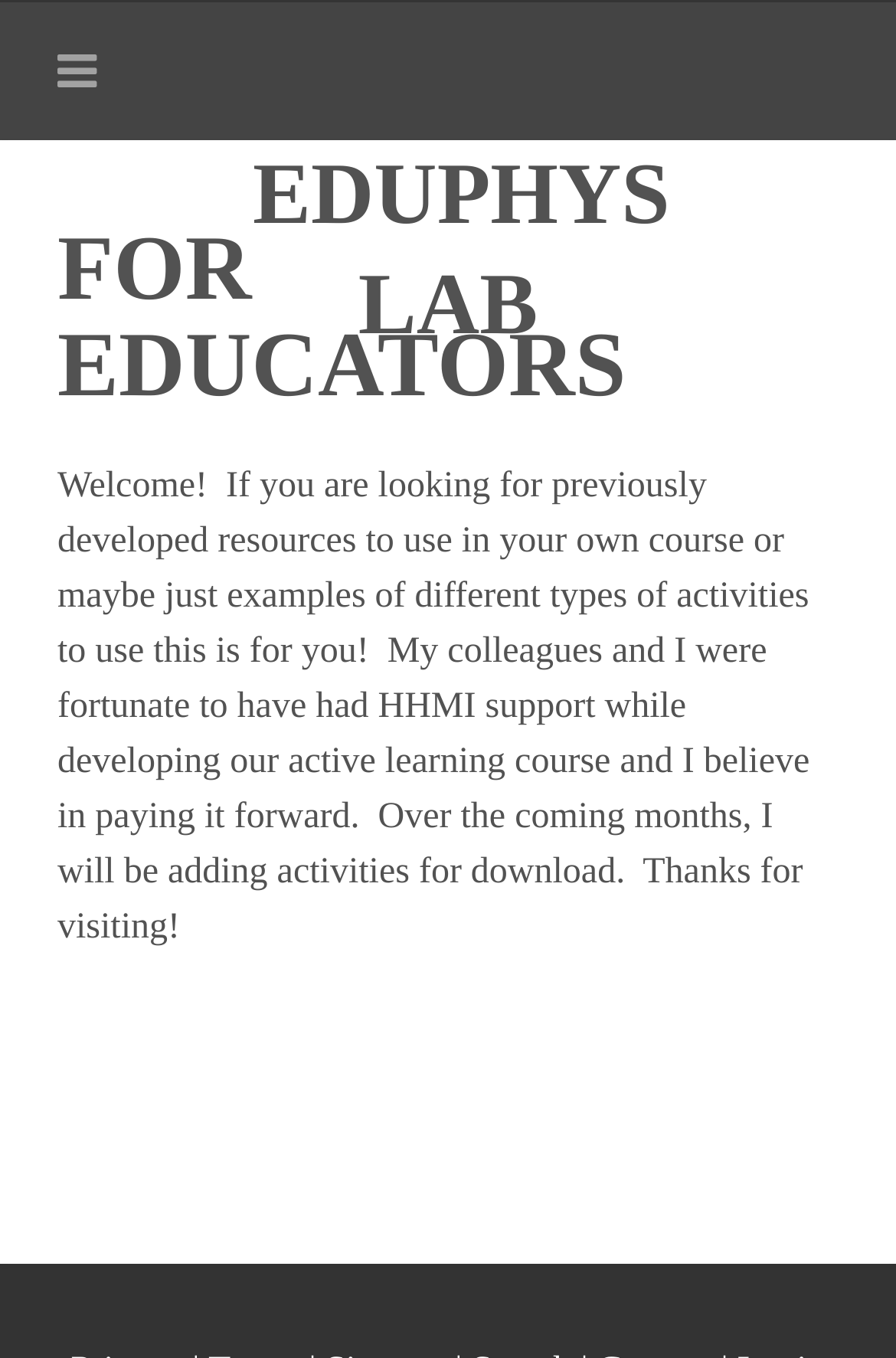Respond with a single word or short phrase to the following question: 
Who developed the active learning course?

The author and colleagues